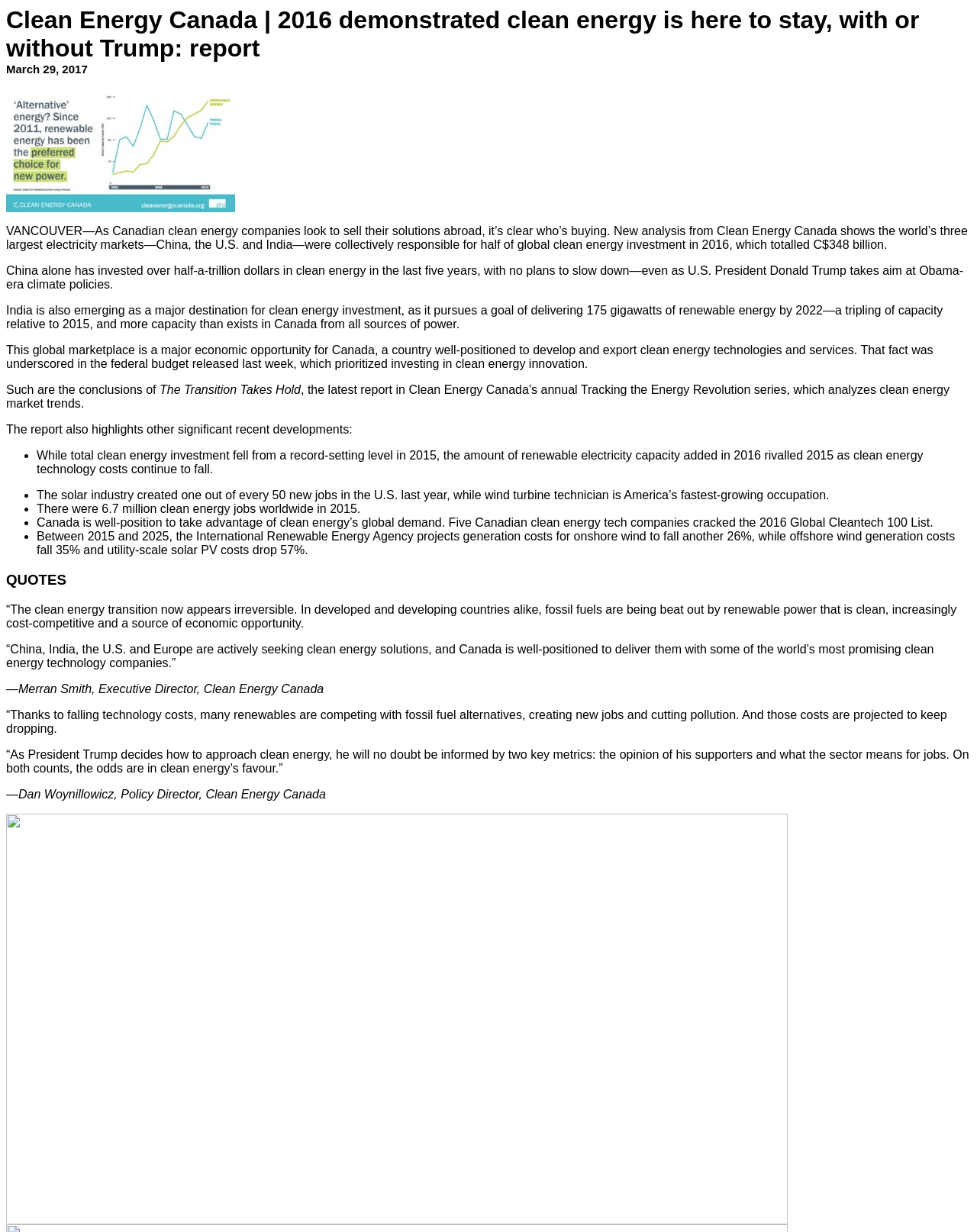Generate a thorough caption detailing the webpage content.

The webpage is about a report from Clean Energy Canada, titled "2016 demonstrated clean energy is here to stay, with or without Trump: report". The report discusses the growth of clean energy globally, with a focus on Canada's role in the industry.

At the top of the page, there is a heading that displays the title of the report. Below this, there is a block of text that provides an overview of the report's findings, including the significant investment in clean energy by countries like China, the U.S., and India.

The report highlights the economic opportunities for Canada in the clean energy sector, citing the country's potential to develop and export clean energy technologies and services. The text also mentions the federal budget's prioritization of investing in clean energy innovation.

The page then presents a series of bullet points, each highlighting a significant development in the clean energy sector, such as the growth of renewable electricity capacity, the creation of new jobs in the solar industry, and the projected decrease in generation costs for onshore wind, offshore wind, and utility-scale solar PV.

Following the bullet points, there is a section titled "QUOTES", which features statements from Merran Smith, Executive Director of Clean Energy Canada, and Dan Woynillowicz, Policy Director of Clean Energy Canada. These quotes emphasize the irreversibility of the clean energy transition, the competitiveness of renewable power, and the potential for job creation in the sector.

Throughout the page, the text is organized in a clear and readable format, with headings and bullet points used to break up the content and make it easy to follow.